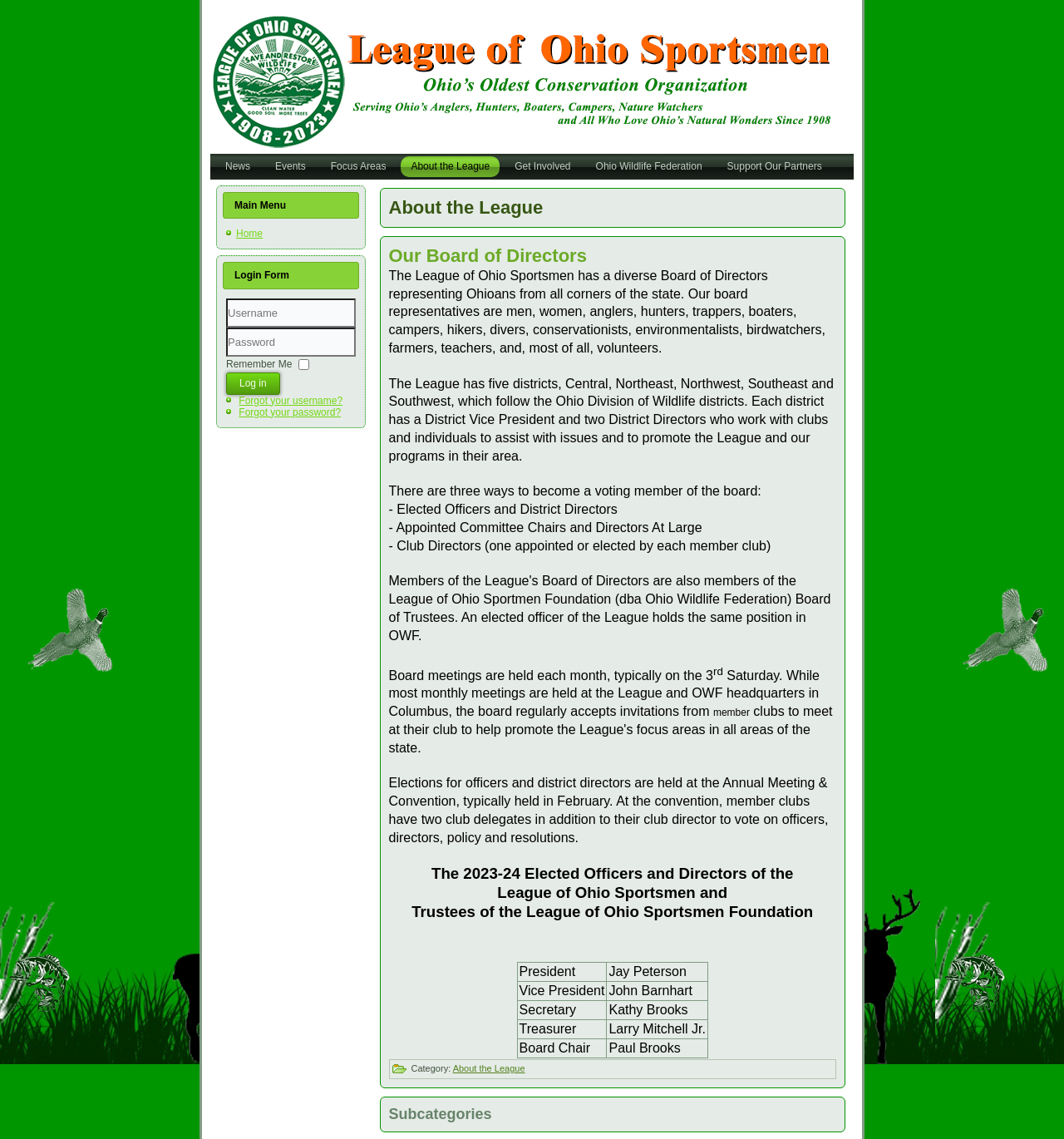Respond to the question below with a single word or phrase:
What is the purpose of the Board of Directors?

To assist with issues and promote the League